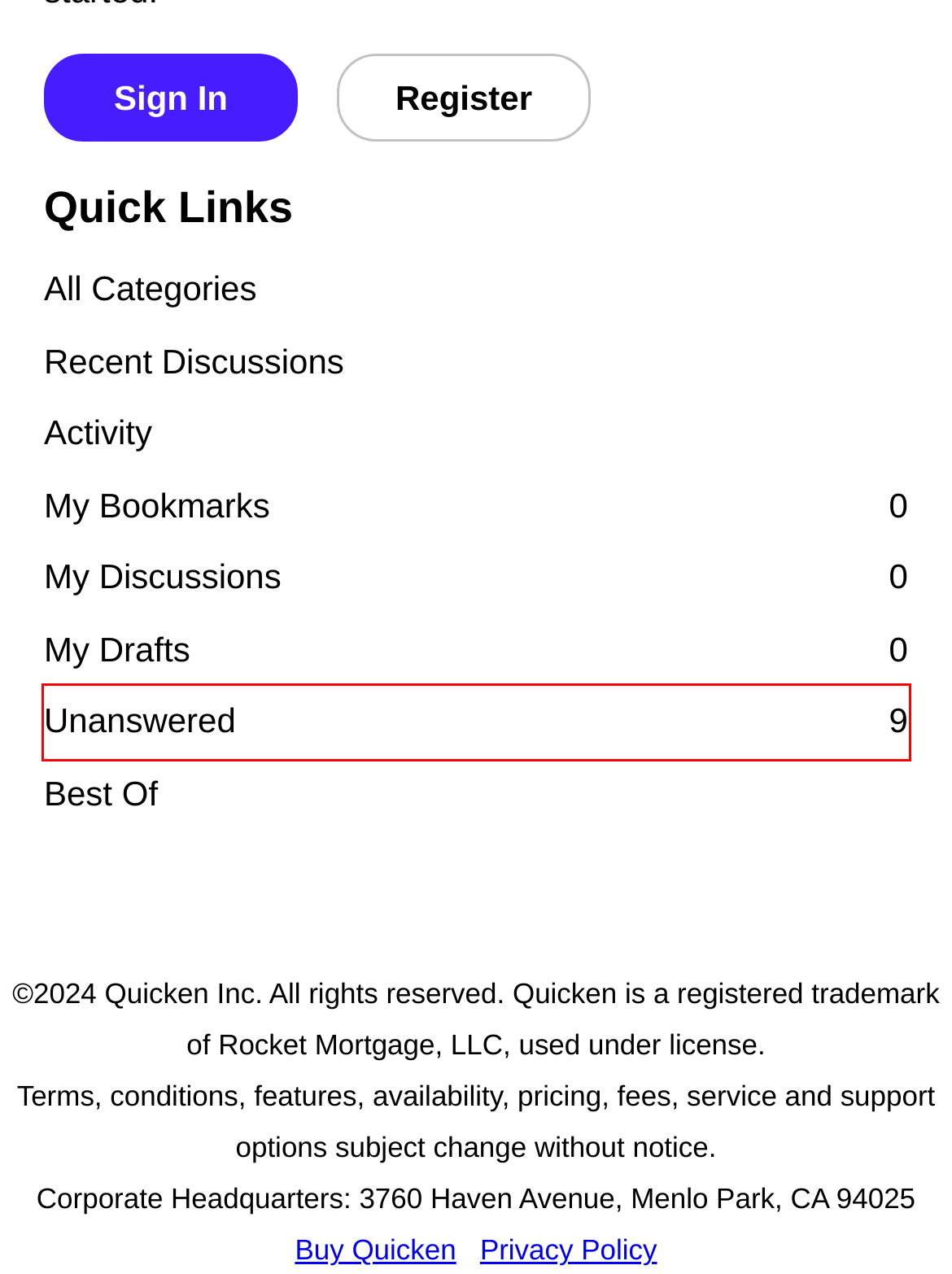Review the screenshot of a webpage that includes a red bounding box. Choose the webpage description that best matches the new webpage displayed after clicking the element within the bounding box. Here are the candidates:
A. Unanswered Questions — Quicken
B. Quicken Community
C. MrZipp — Quicken
D. Best Of — Quicken
E. Damian — Quicken
F. Quicken
G. Quicken Classic for Windows — Quicken
H. Boatnmaniac — Quicken

A